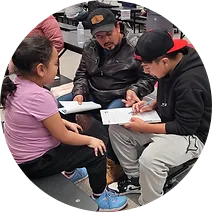What is the goal of the community-focused event?
Answer with a single word or phrase by referring to the visual content.

Strengthen family bonds and leadership skills